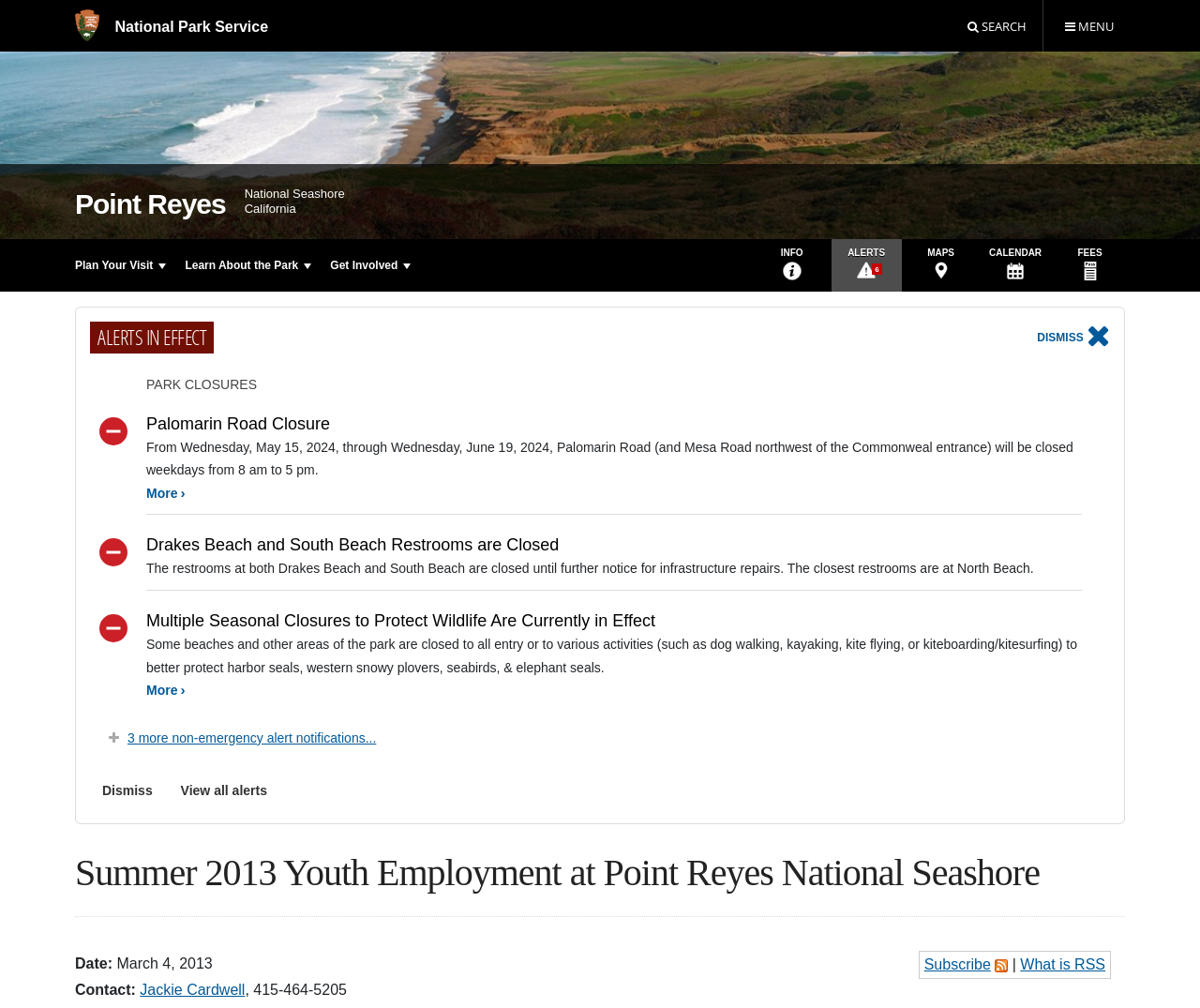Show me the bounding box coordinates of the clickable region to achieve the task as per the instruction: "Subscribe".

[0.77, 0.948, 0.826, 0.964]